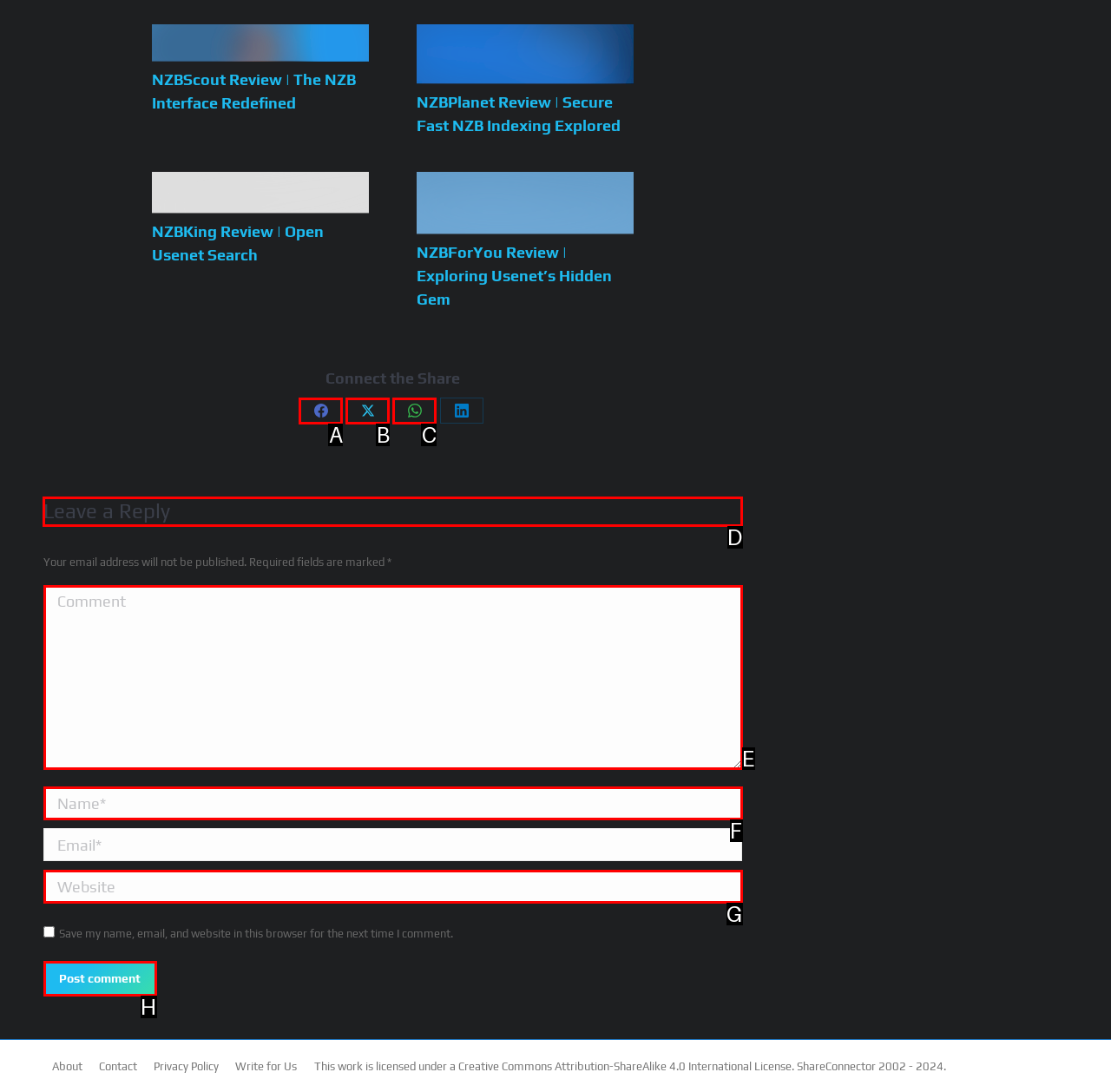What option should you select to complete this task: Leave a comment? Indicate your answer by providing the letter only.

D